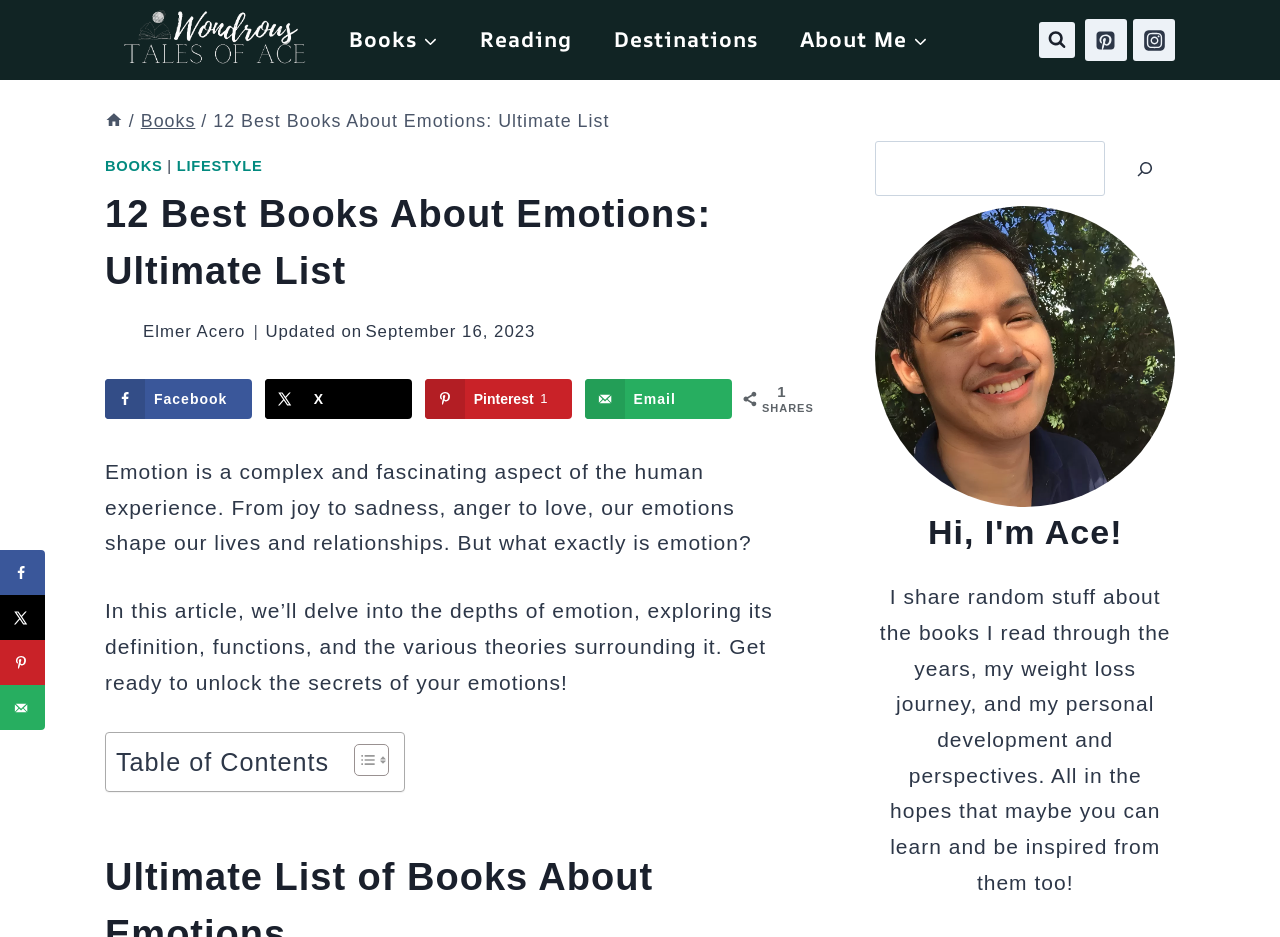Using the webpage screenshot and the element description aria-label="Author image", determine the bounding box coordinates. Specify the coordinates in the format (top-left x, top-left y, bottom-right x, bottom-right y) with values ranging from 0 to 1.

[0.082, 0.338, 0.105, 0.37]